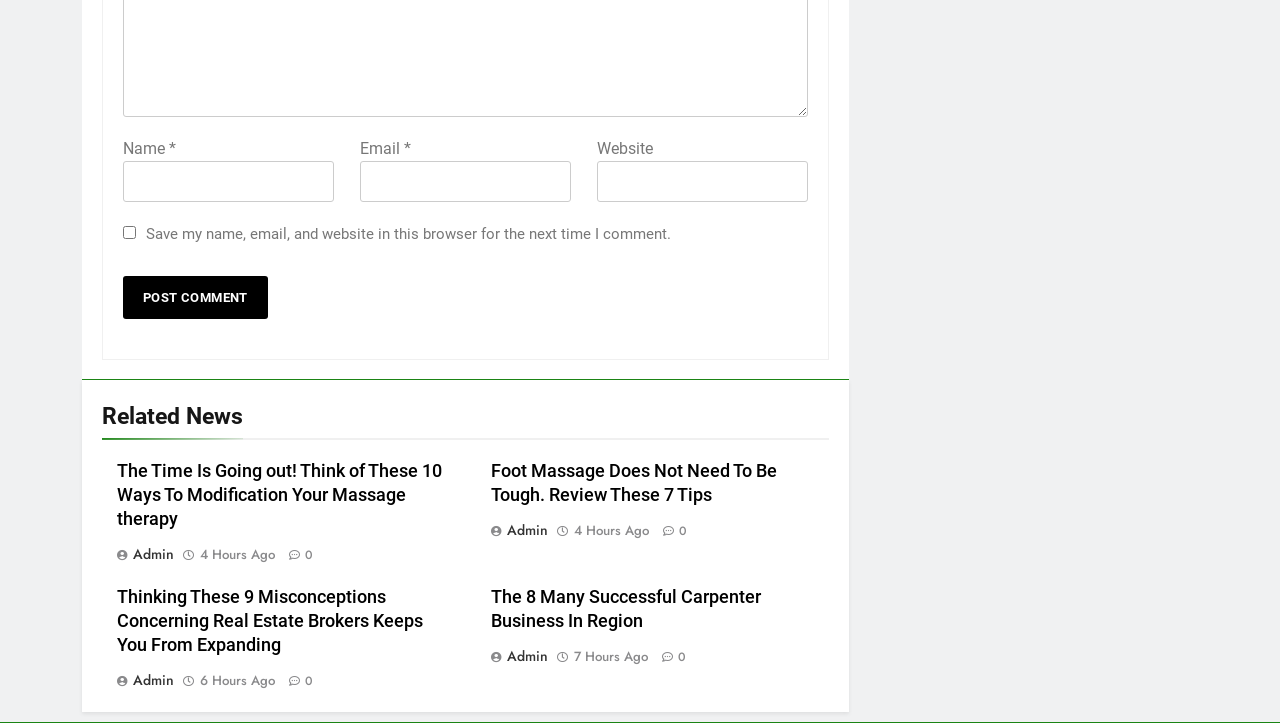What is the time period for the latest comment?
Please use the image to deliver a detailed and complete answer.

The time periods for the latest comments are shown as '4 Hours Ago', '6 Hours Ago', and '7 Hours Ago', indicating that the latest comments were made within the last 4-7 hours.